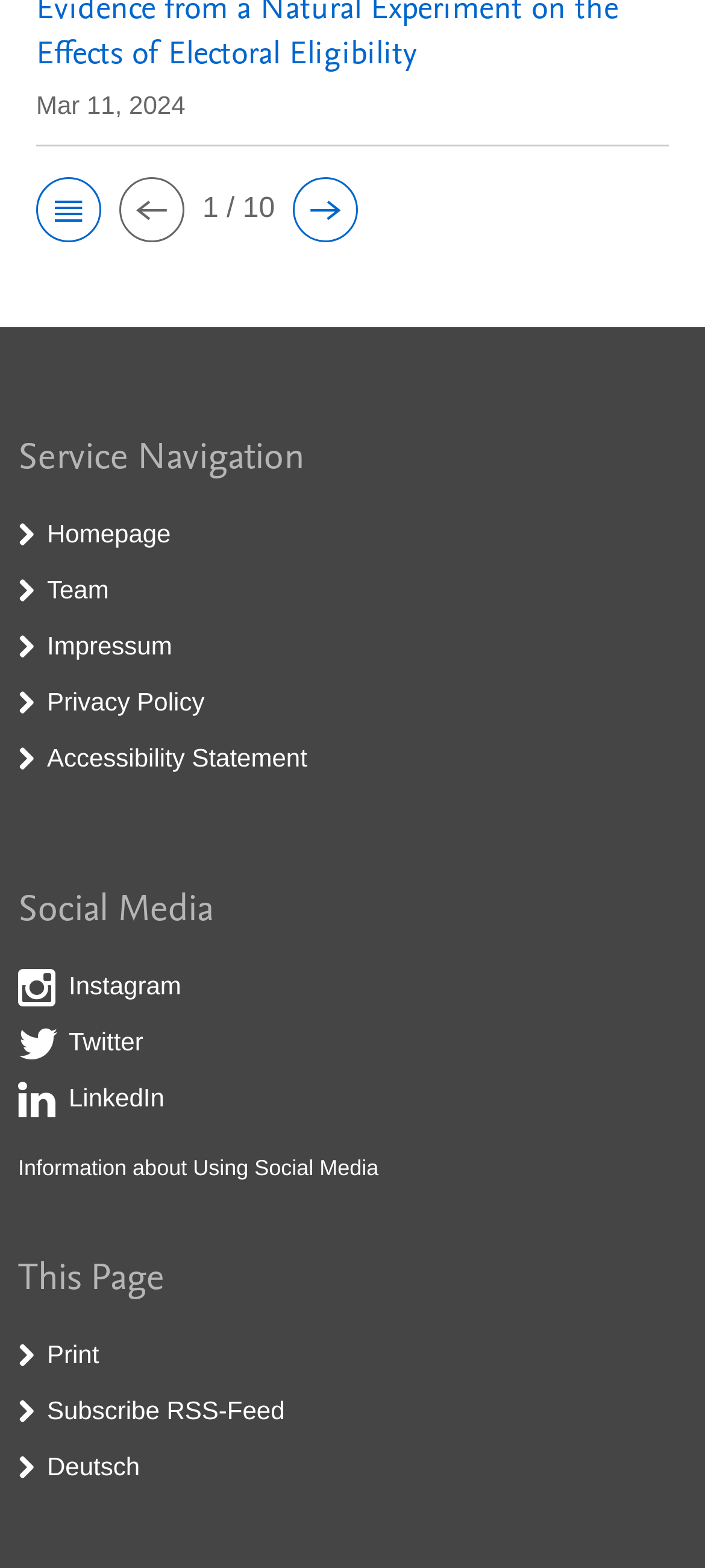How many social media links are there?
Kindly give a detailed and elaborate answer to the question.

I counted the number of social media links by looking at the links under the 'Social Media' heading, which are Instagram, Twitter, and LinkedIn.